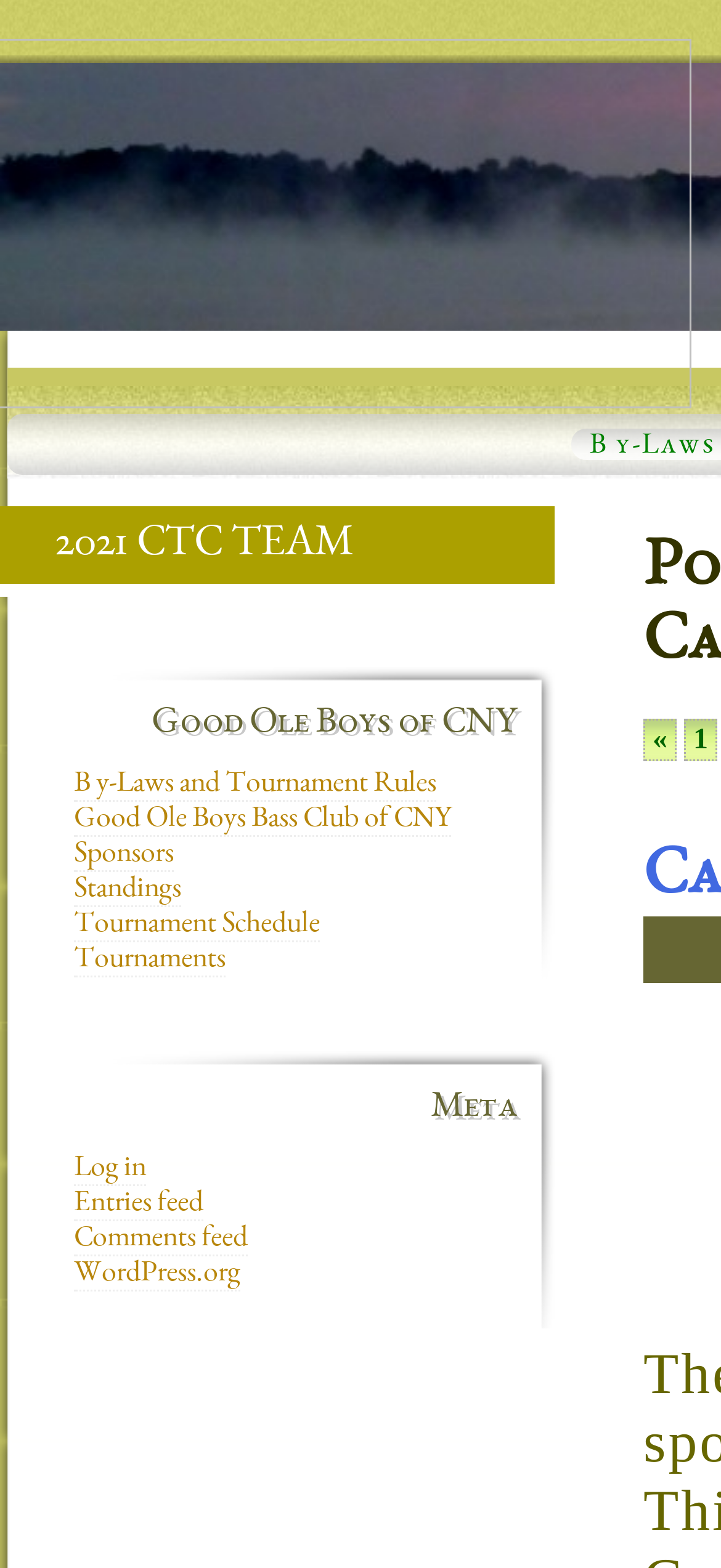Please identify the bounding box coordinates of the element's region that I should click in order to complete the following instruction: "Read By-Laws and Tournament Rules". The bounding box coordinates consist of four float numbers between 0 and 1, i.e., [left, top, right, bottom].

[0.103, 0.491, 0.605, 0.511]